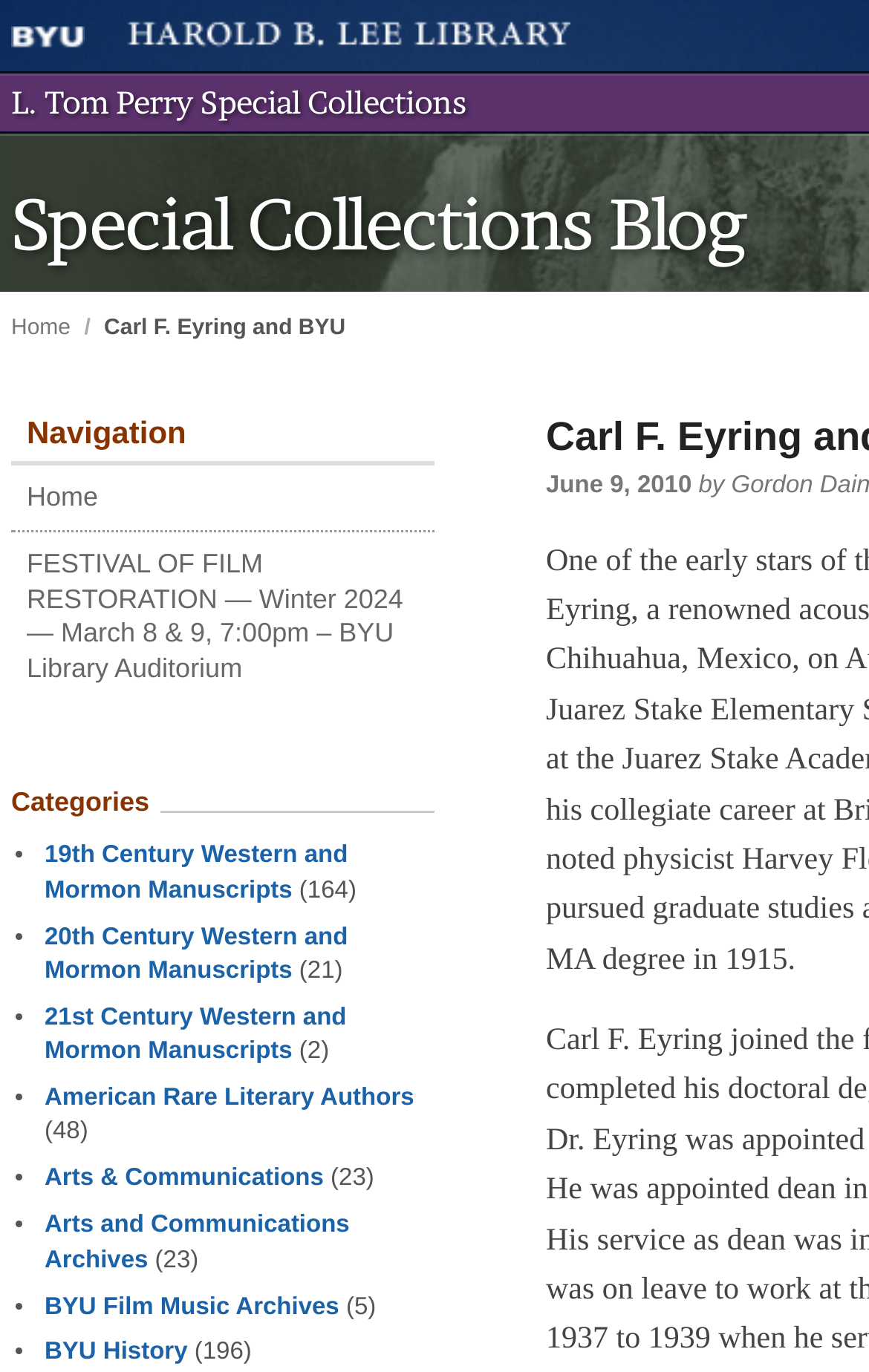What is the name of the university mentioned on the webpage?
Based on the screenshot, provide a one-word or short-phrase response.

BYU